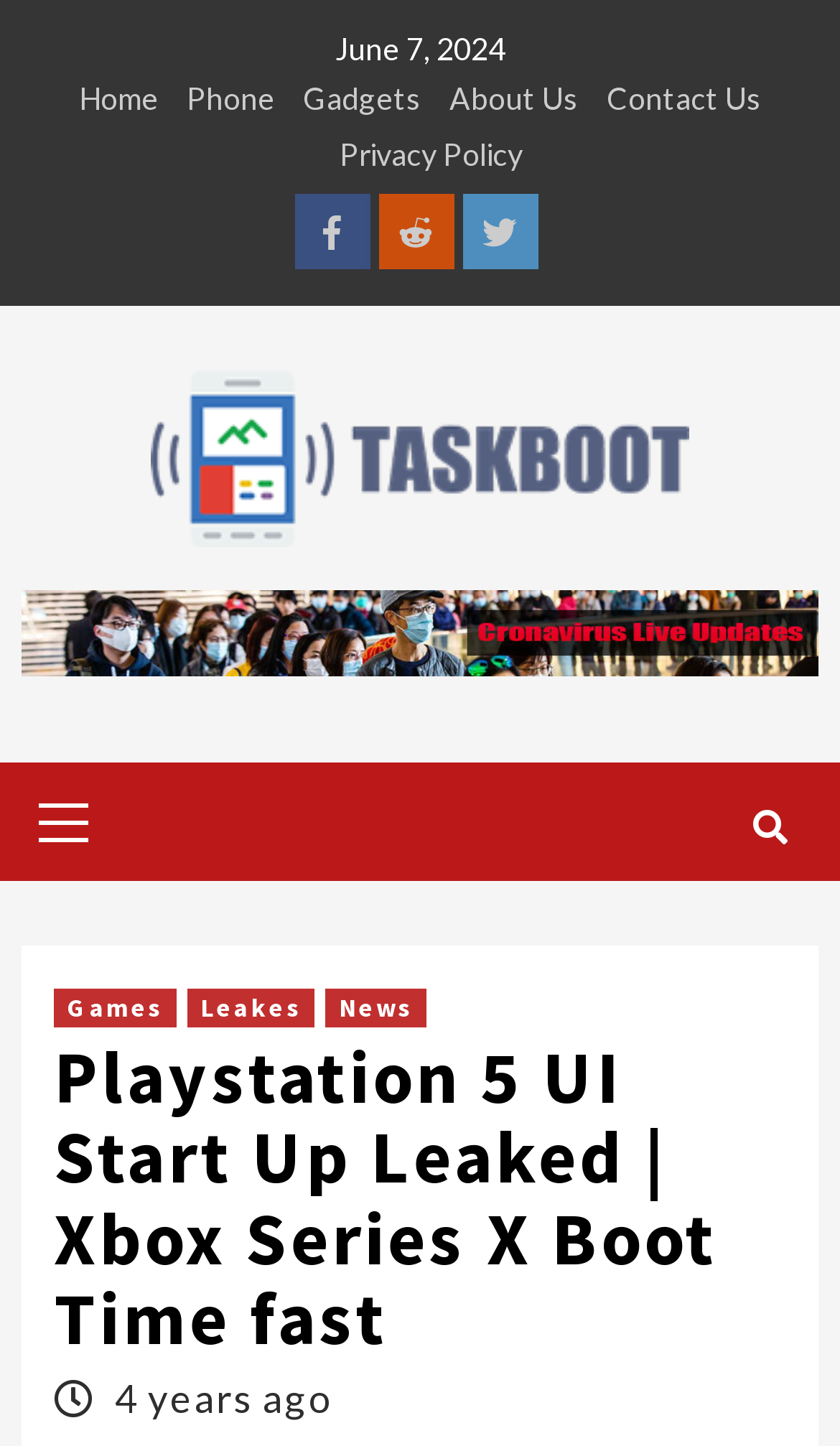Please specify the bounding box coordinates in the format (top-left x, top-left y, bottom-right x, bottom-right y), with values ranging from 0 to 1. Identify the bounding box for the UI component described as follows: October 2023

None